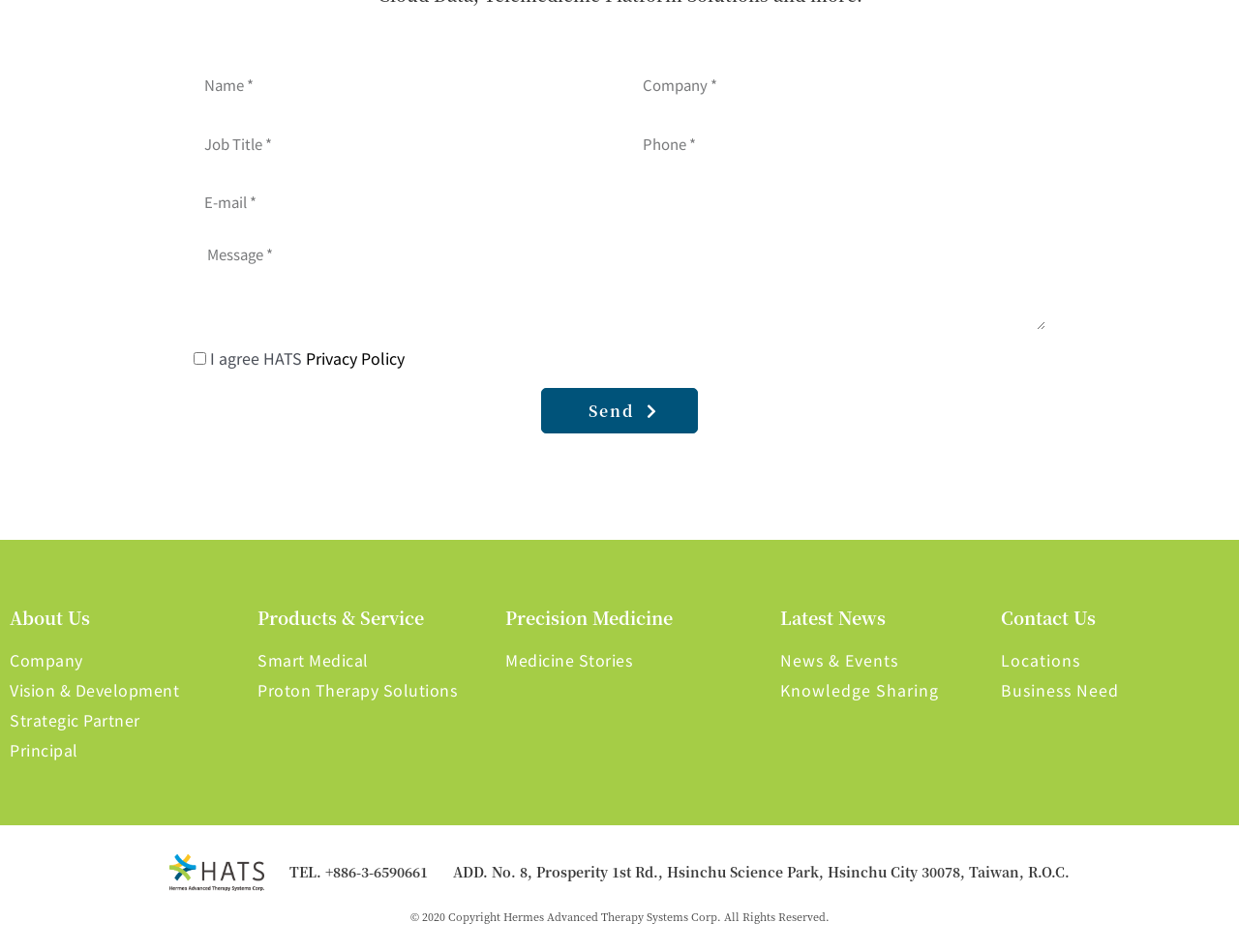Using the details in the image, give a detailed response to the question below:
What is the topic of the 'Precision Medicine' section?

The 'Precision Medicine' section is one of the main categories on the webpage, and it contains links to subtopics such as 'Medicine Stories'. This suggests that the topic of this section is related to medicine, specifically precision medicine.